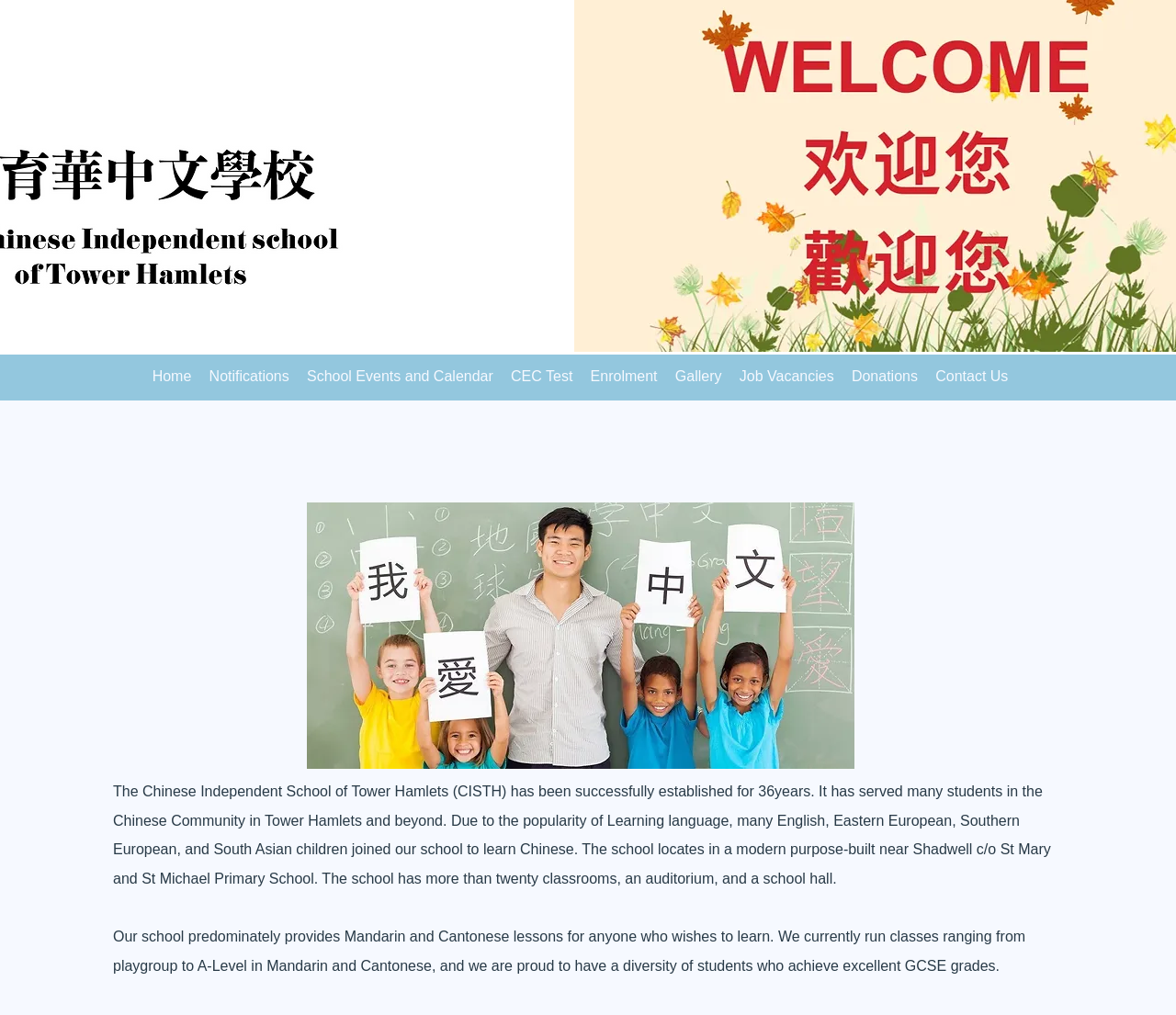How long has the school been established?
Refer to the image and answer the question using a single word or phrase.

36 years